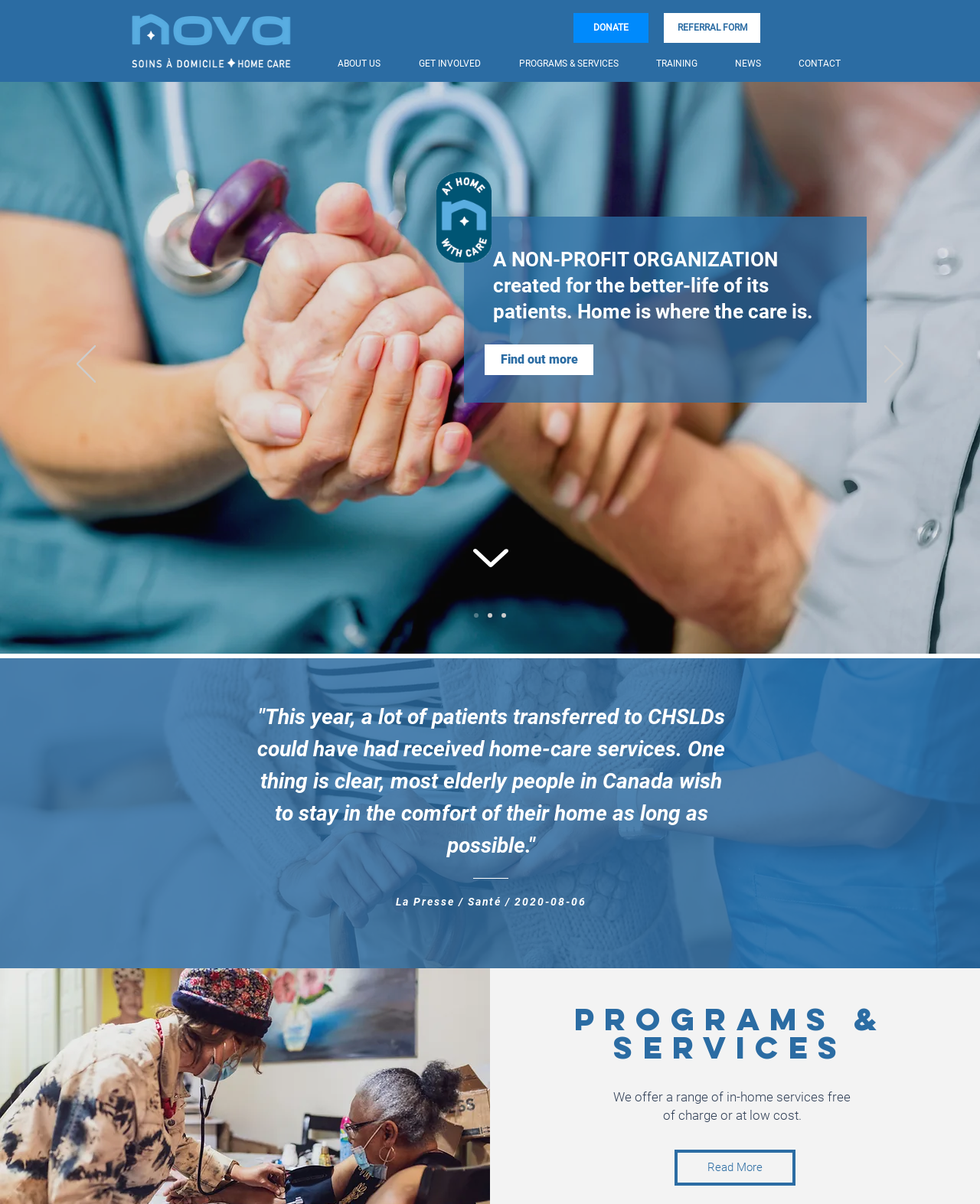What is the logo of NOVA Soins à domicile?
Kindly give a detailed and elaborate answer to the question.

The logo of NOVA Soins à domicile is located at the top left corner of the webpage, and it is an image with the text 'nova_logo_billingue_rgb_02.png'.